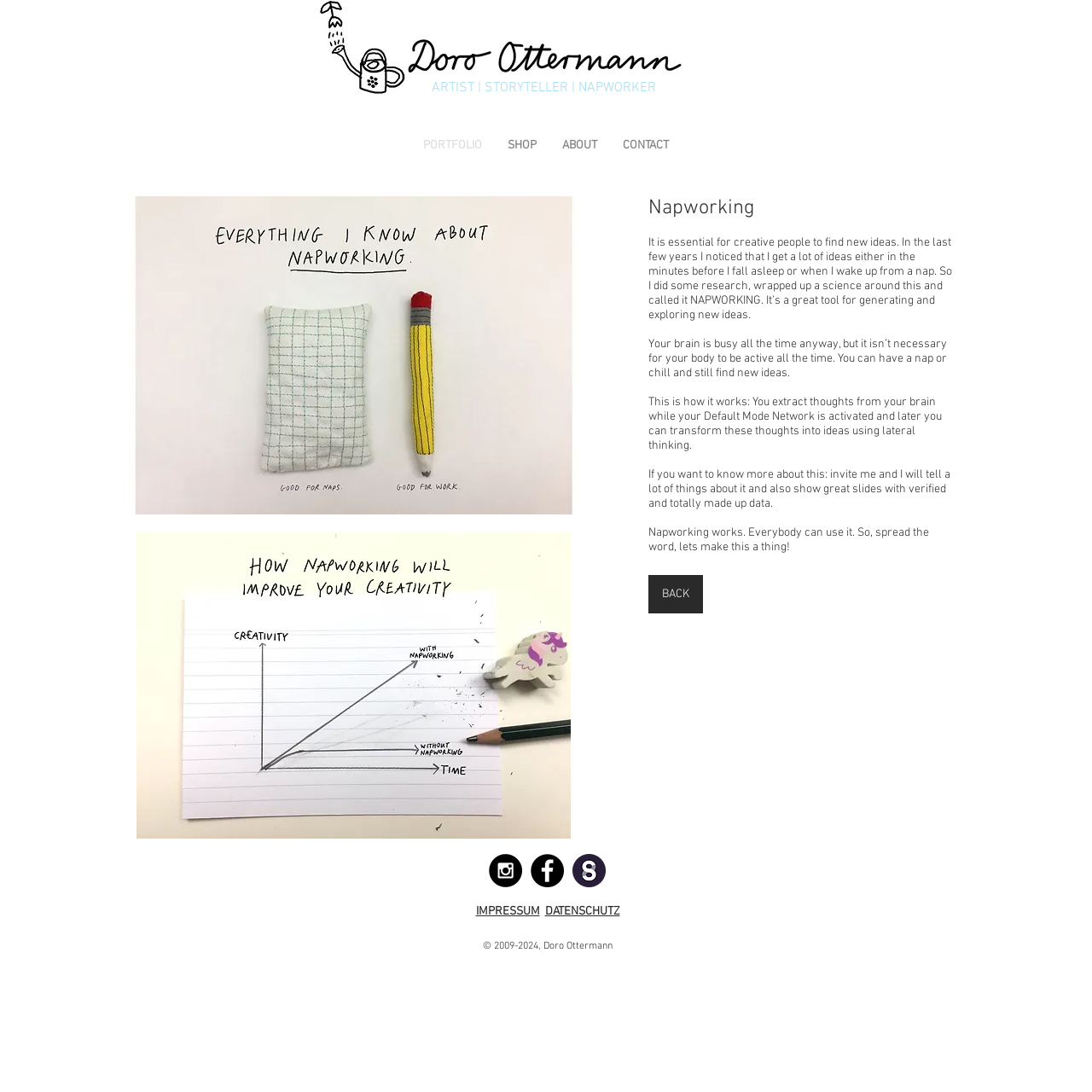Locate the bounding box coordinates of the area to click to fulfill this instruction: "Check the IMPRESSUM link". The bounding box should be presented as four float numbers between 0 and 1, in the order [left, top, right, bottom].

[0.436, 0.828, 0.494, 0.841]